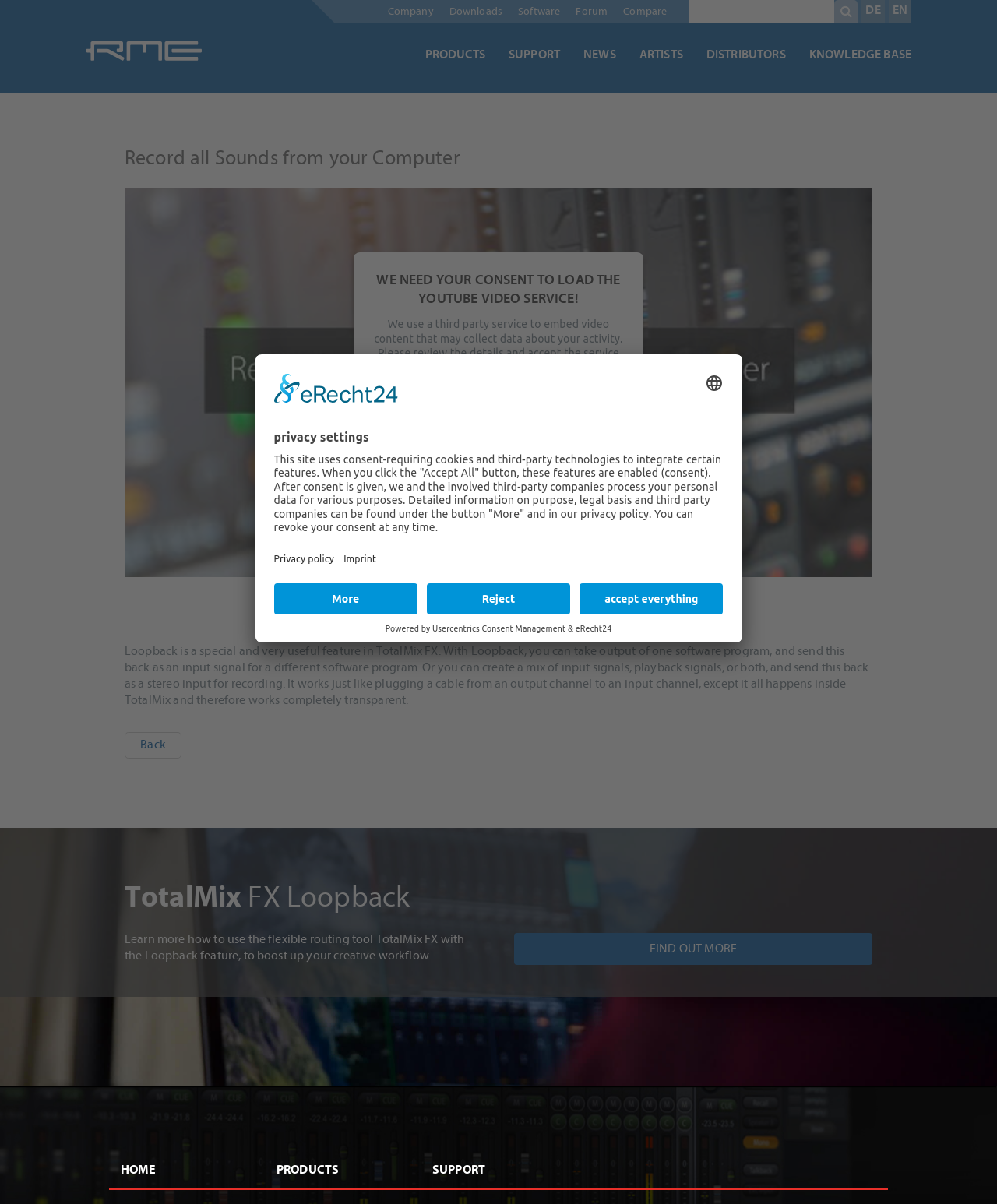Please examine the image and provide a detailed answer to the question: What is the topic of the video that requires consent?

The video that requires consent is about the Loopback feature in TotalMix FX, a software program for routing and mixing. The video is likely a tutorial or demonstration of how to use the Loopback feature.